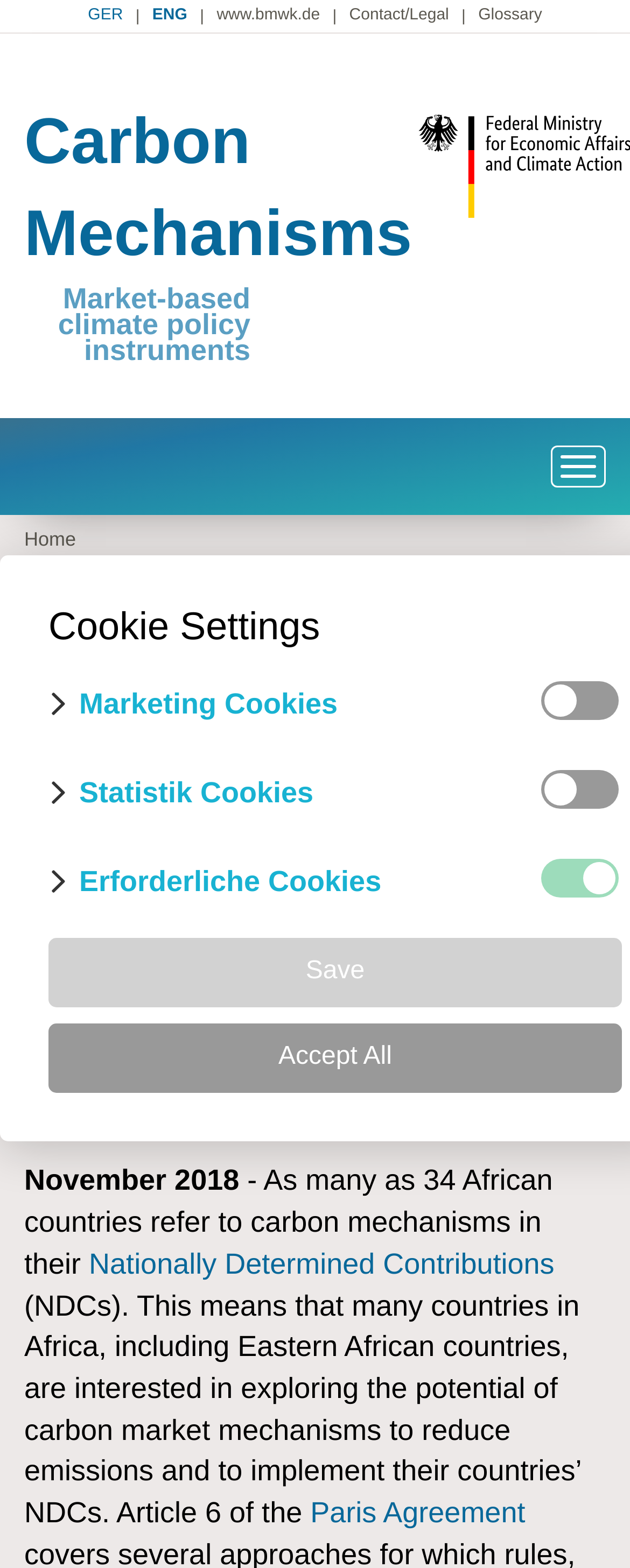What is the name of the ministry mentioned in the article?
Answer the question with a thorough and detailed explanation.

The name of the ministry mentioned in the article is Bundesministerium für Umwelt, Naturschutz und nukleare Sicherheit (BMU), which is the Federal Ministry for the Environment, Nature Conservation and Nuclear Safety.